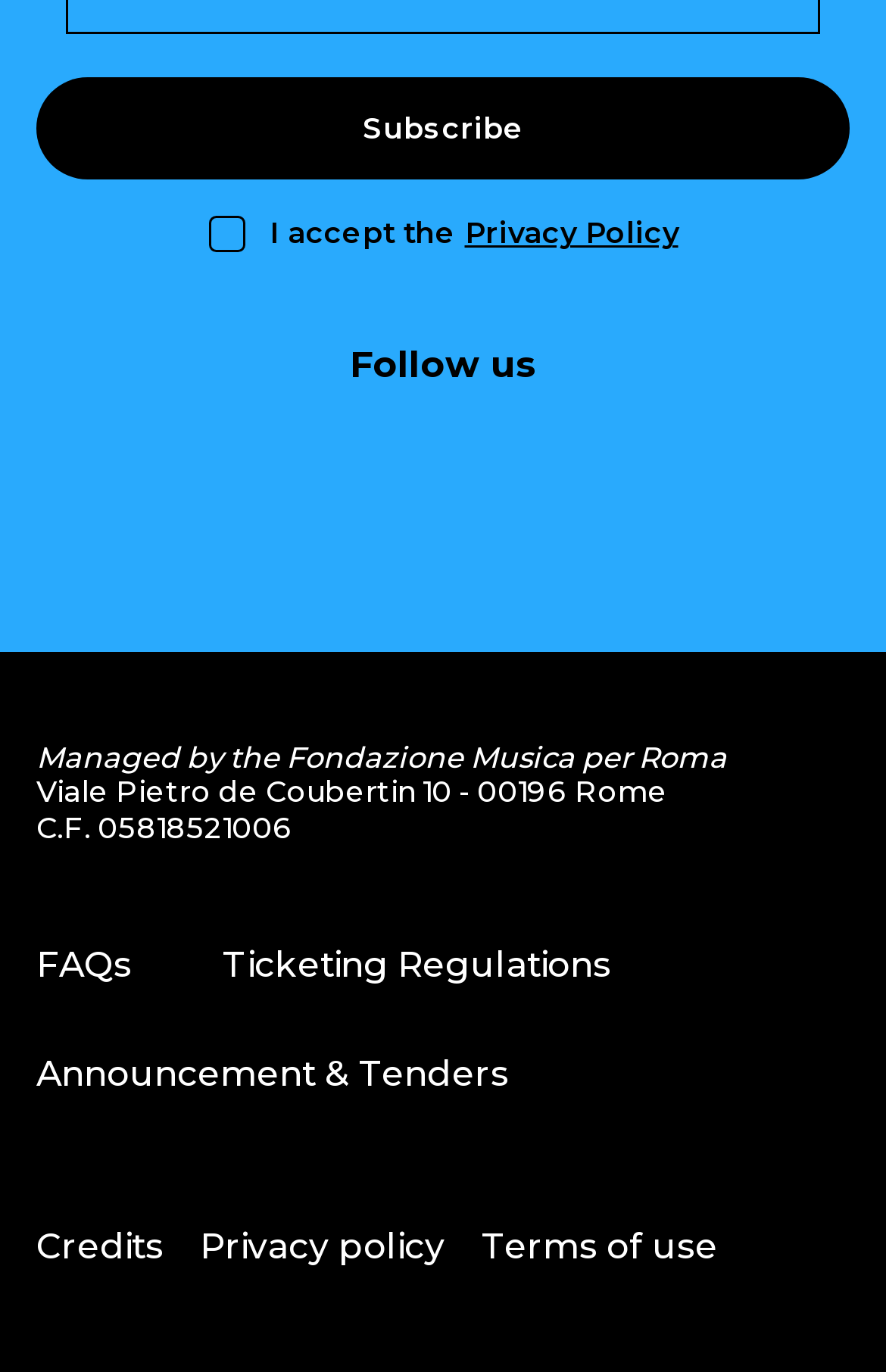Locate the bounding box coordinates of the UI element described by: "Privacy Policy". Provide the coordinates as four float numbers between 0 and 1, formatted as [left, top, right, bottom].

[0.524, 0.158, 0.765, 0.183]